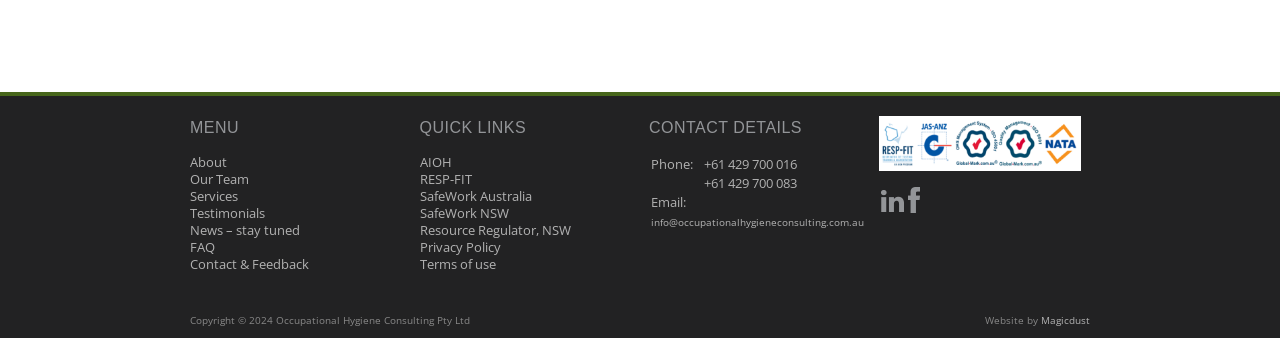How many social media links are available? Based on the image, give a response in one word or a short phrase.

2